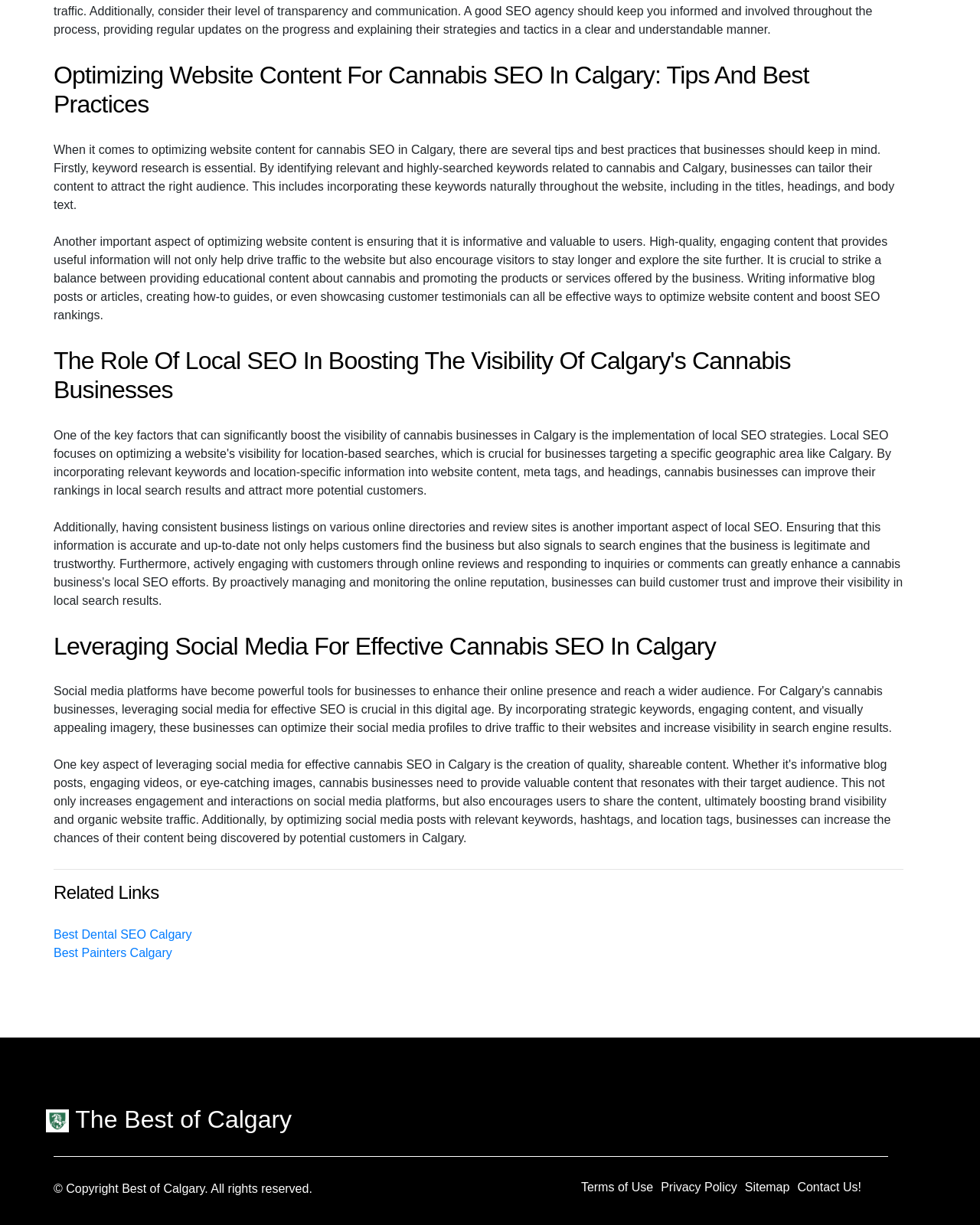Based on the provided description, "Terms of Use", find the bounding box of the corresponding UI element in the screenshot.

[0.593, 0.962, 0.667, 0.977]